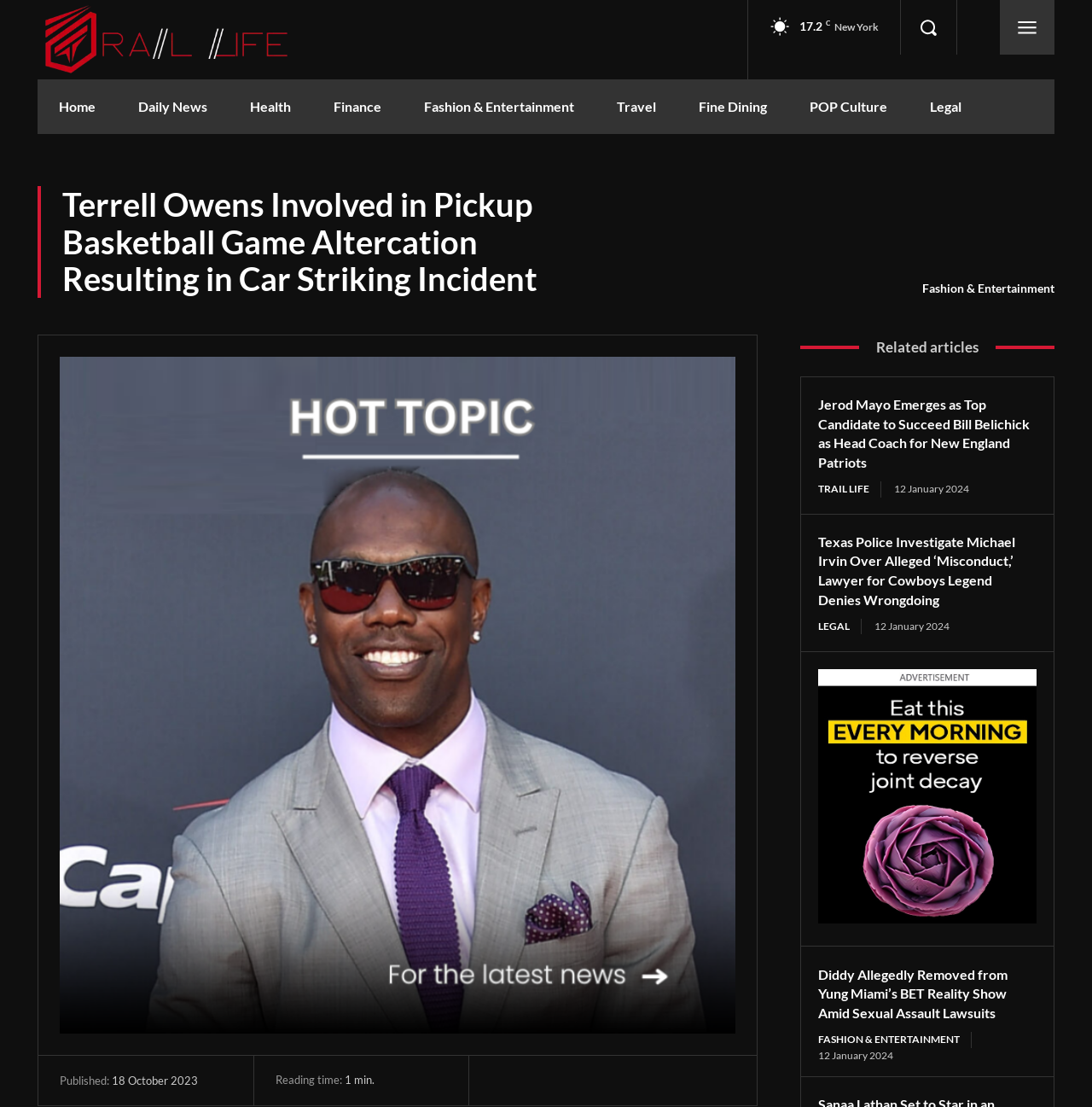Please specify the bounding box coordinates in the format (top-left x, top-left y, bottom-right x, bottom-right y), with values ranging from 0 to 1. Identify the bounding box for the UI component described as follows: Trail Life

[0.749, 0.435, 0.807, 0.449]